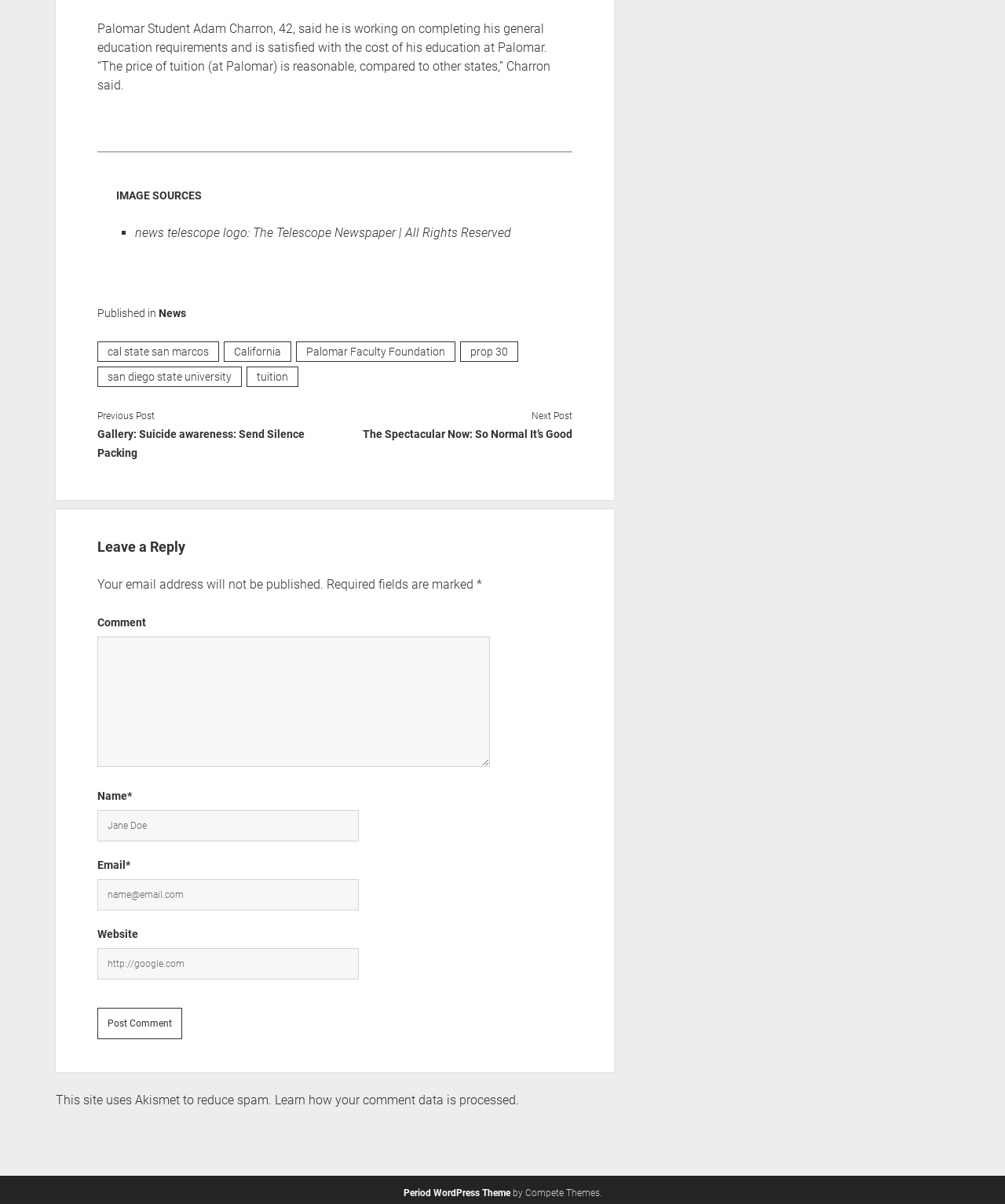Please locate the bounding box coordinates of the element that should be clicked to achieve the given instruction: "Leave a comment".

[0.097, 0.443, 0.185, 0.457]